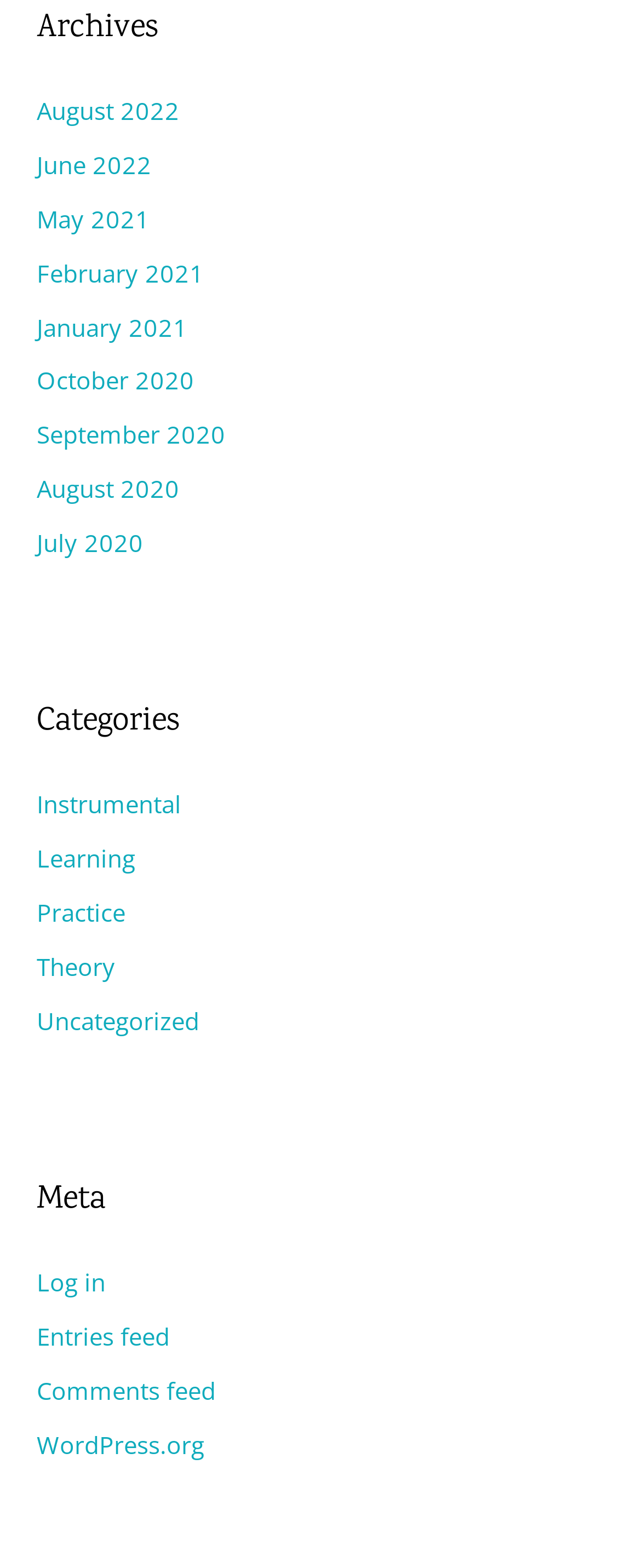What is the first category listed?
Using the information presented in the image, please offer a detailed response to the question.

I looked at the links under the 'Categories' heading and found that the first category listed is 'Instrumental'.